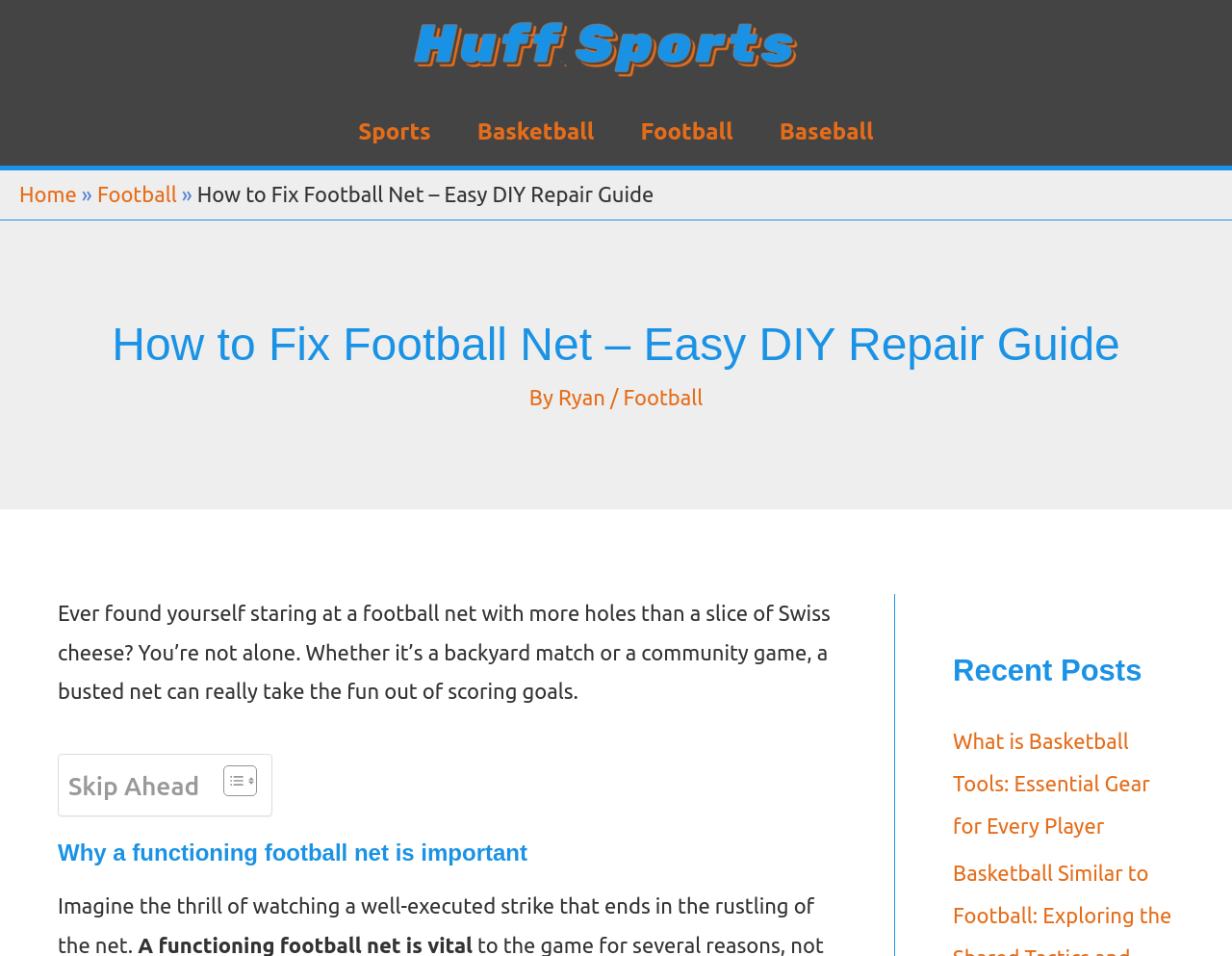Provide your answer in a single word or phrase: 
What is the logo on the top left corner?

Huff Sports